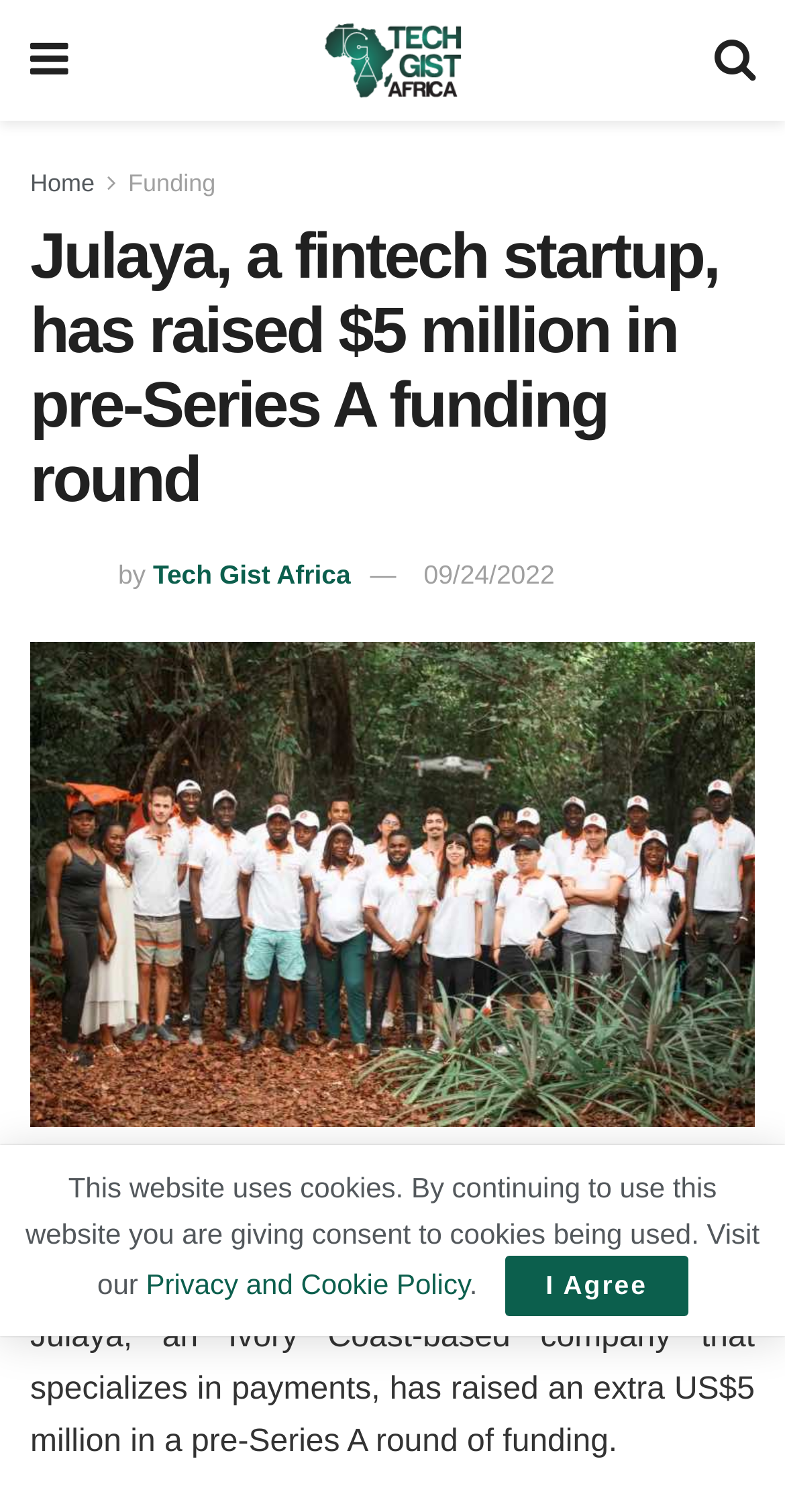Please give a succinct answer using a single word or phrase:
What is the name of the fintech startup?

Julaya